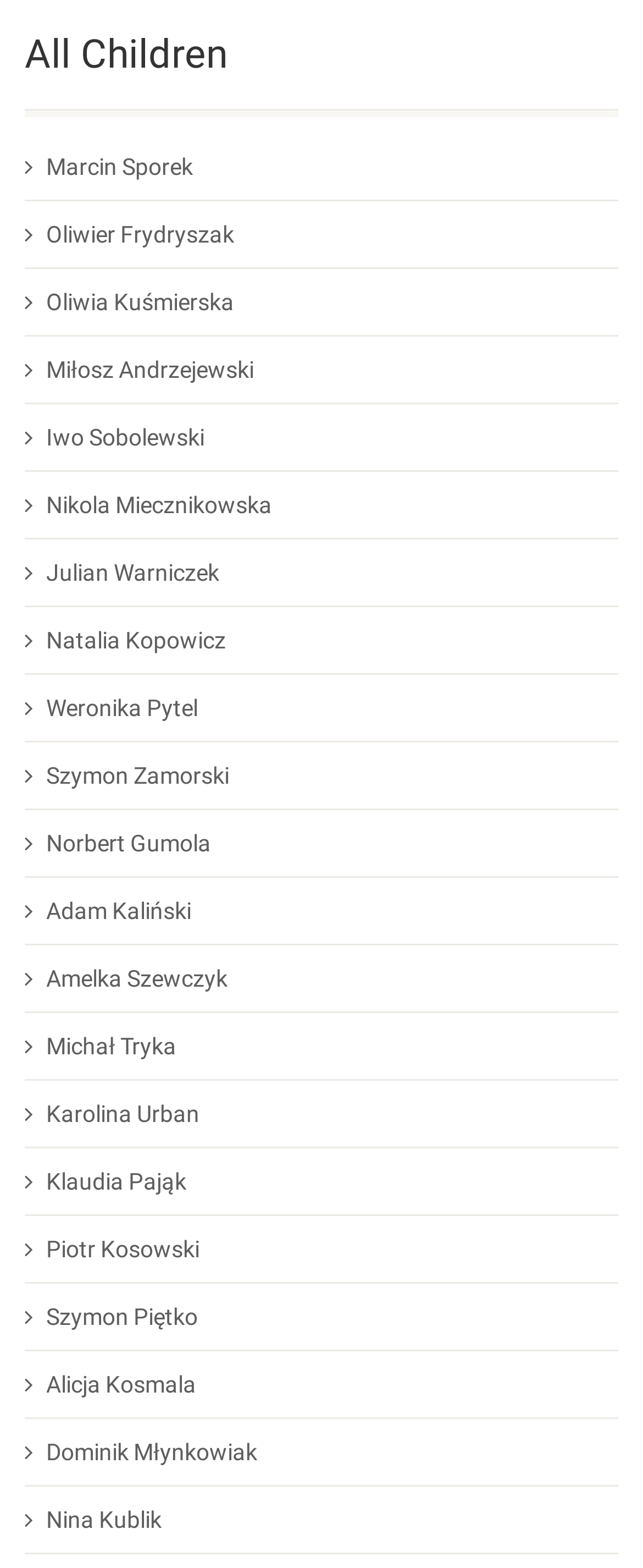Use a single word or phrase to answer the question: 
What is the last name of the person in the last link?

Kublik